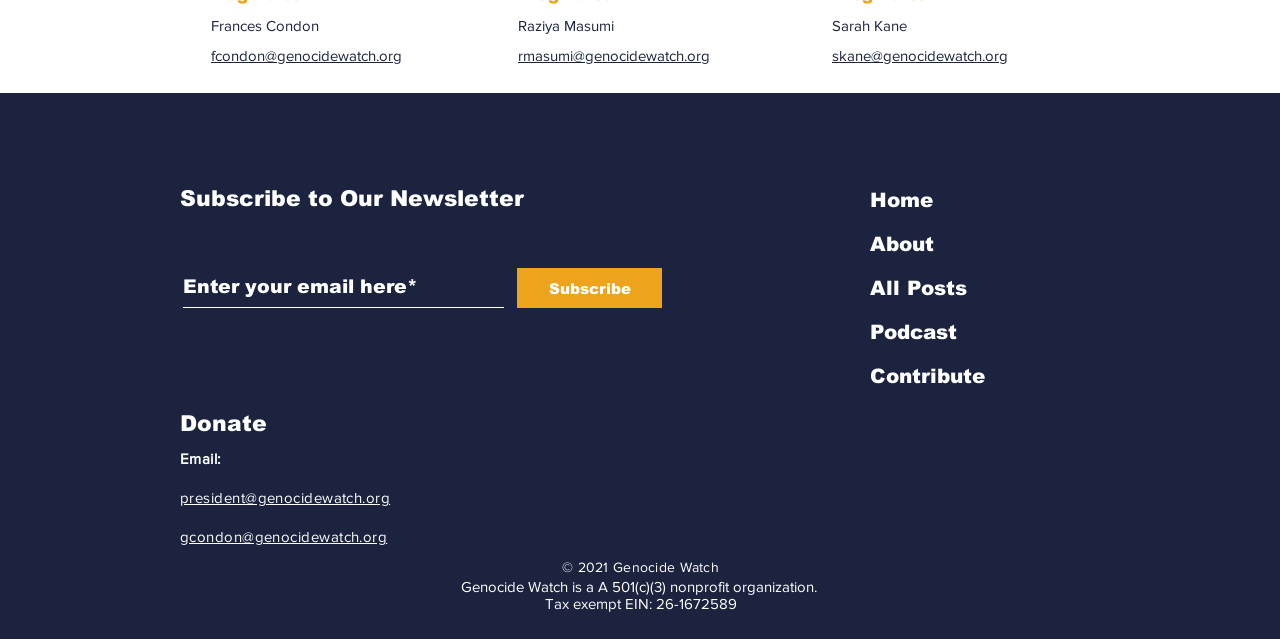Please determine the bounding box coordinates of the section I need to click to accomplish this instruction: "Visit Facebook page".

[0.141, 0.199, 0.159, 0.235]